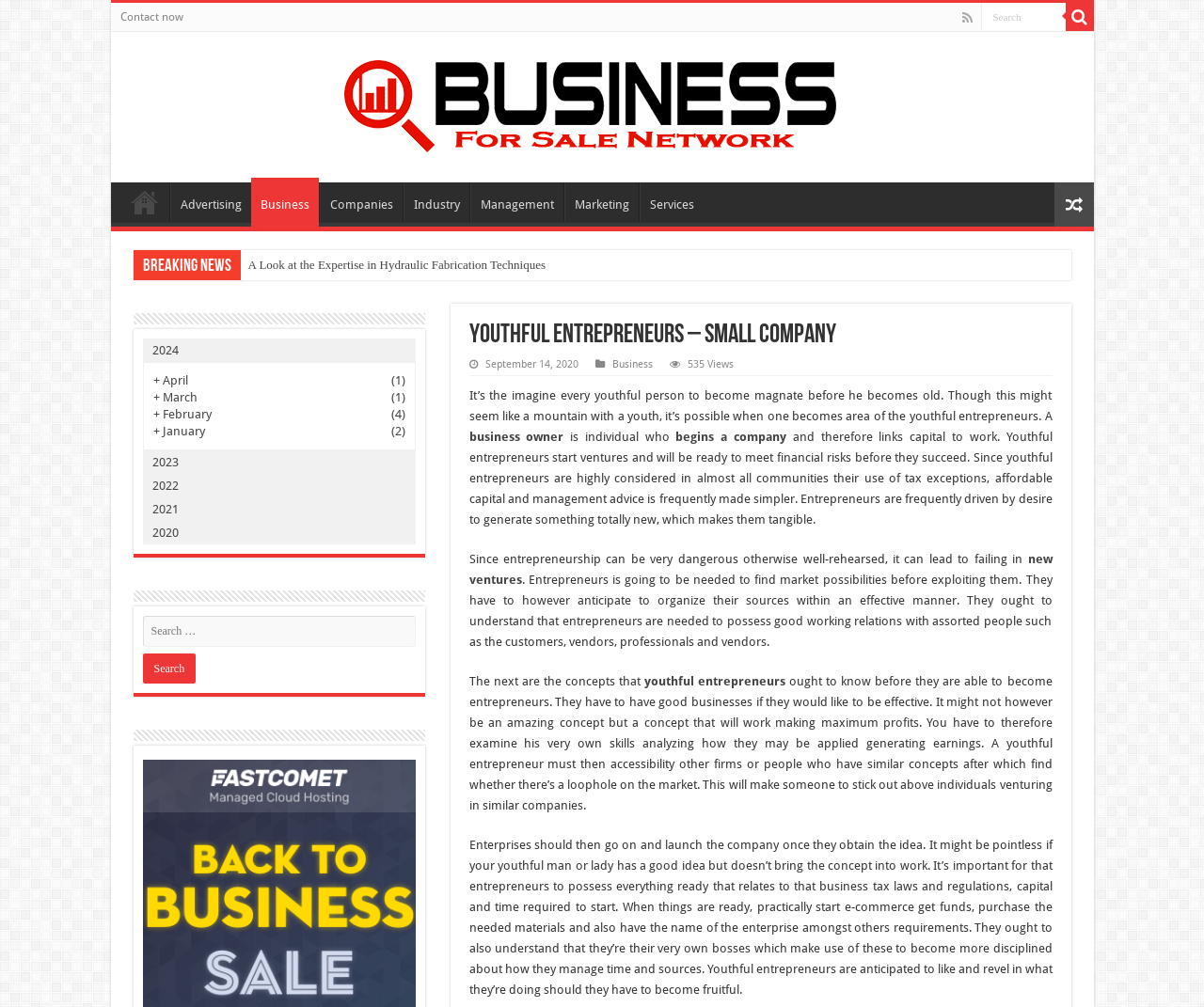What is the name of the network?
Based on the visual content, answer with a single word or a brief phrase.

Business For Sale Network